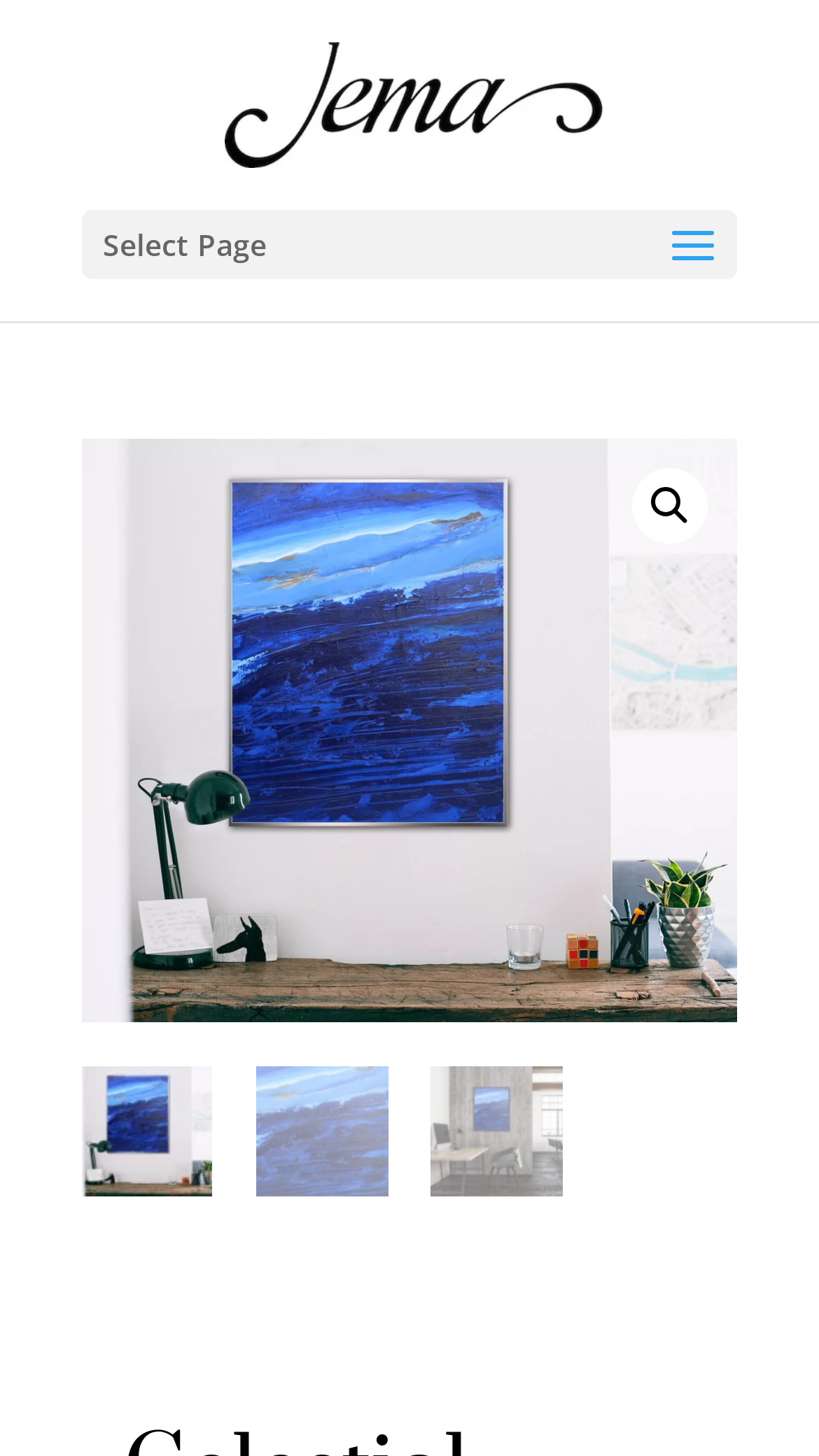What is the color of the accent in the painting?
Please interpret the details in the image and answer the question thoroughly.

Based on the image description, the painting has brown and white accents, which suggests that the artist used these colors to add details or highlights to the abstract blue art.